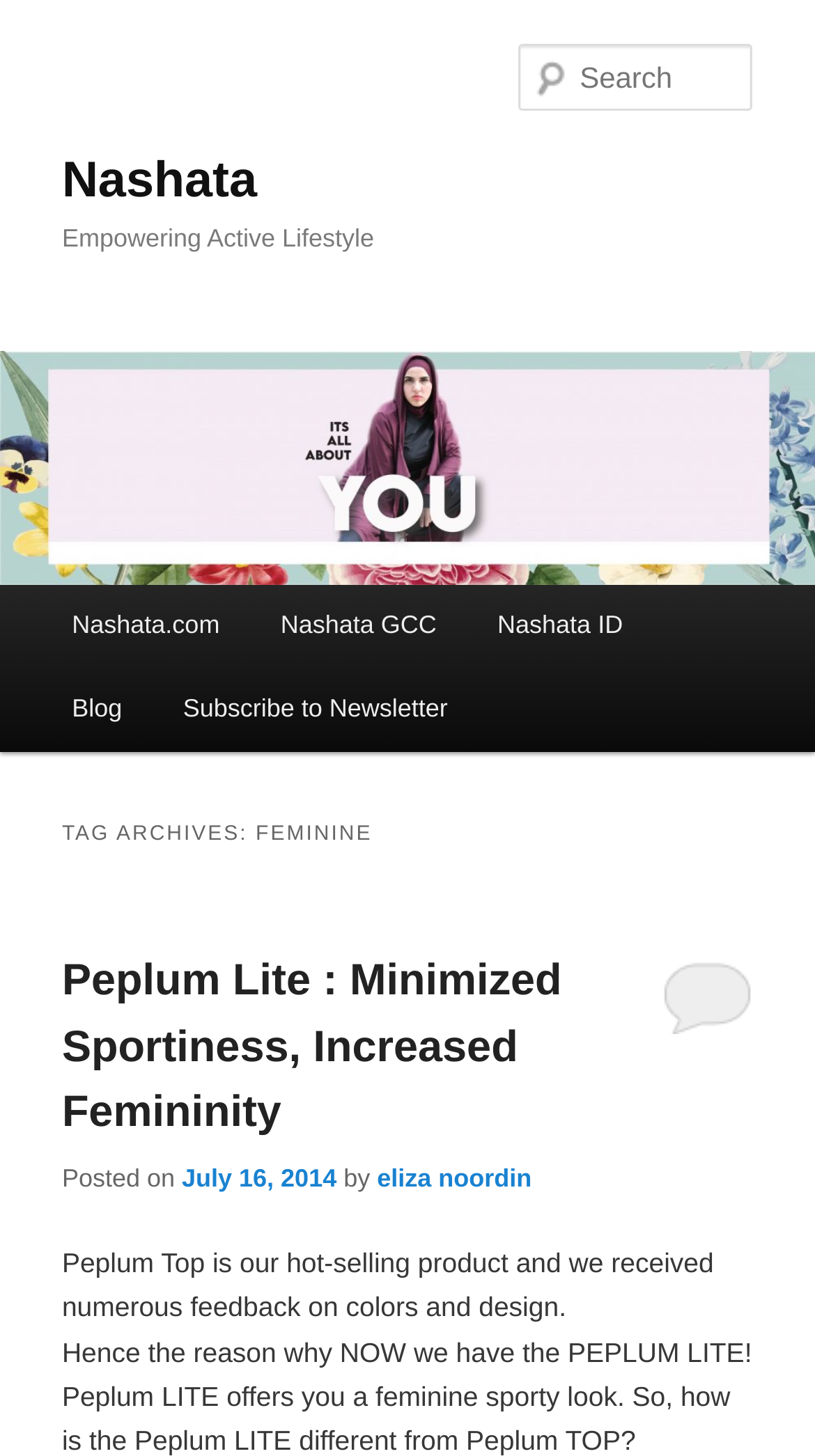What is the purpose of the textbox? Using the information from the screenshot, answer with a single word or phrase.

Search